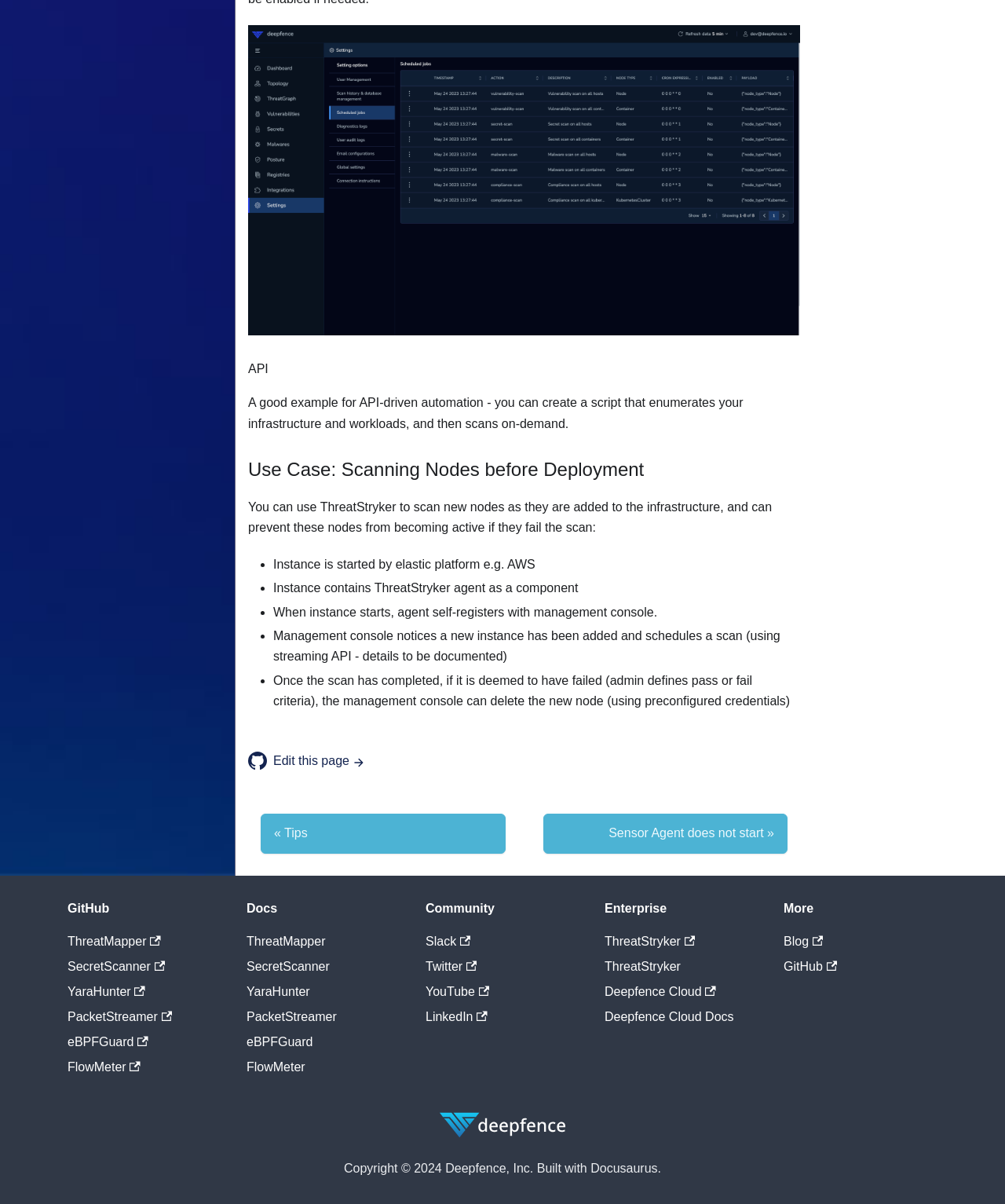What is the main topic of this webpage?
Using the image, provide a detailed and thorough answer to the question.

Based on the content of the webpage, it appears to be discussing ThreatStryker, a tool for API-driven automation and scanning nodes before deployment. The heading 'API Direct link to API' and the text 'A good example for API-driven automation...' suggest that ThreatStryker is the main topic of this webpage.